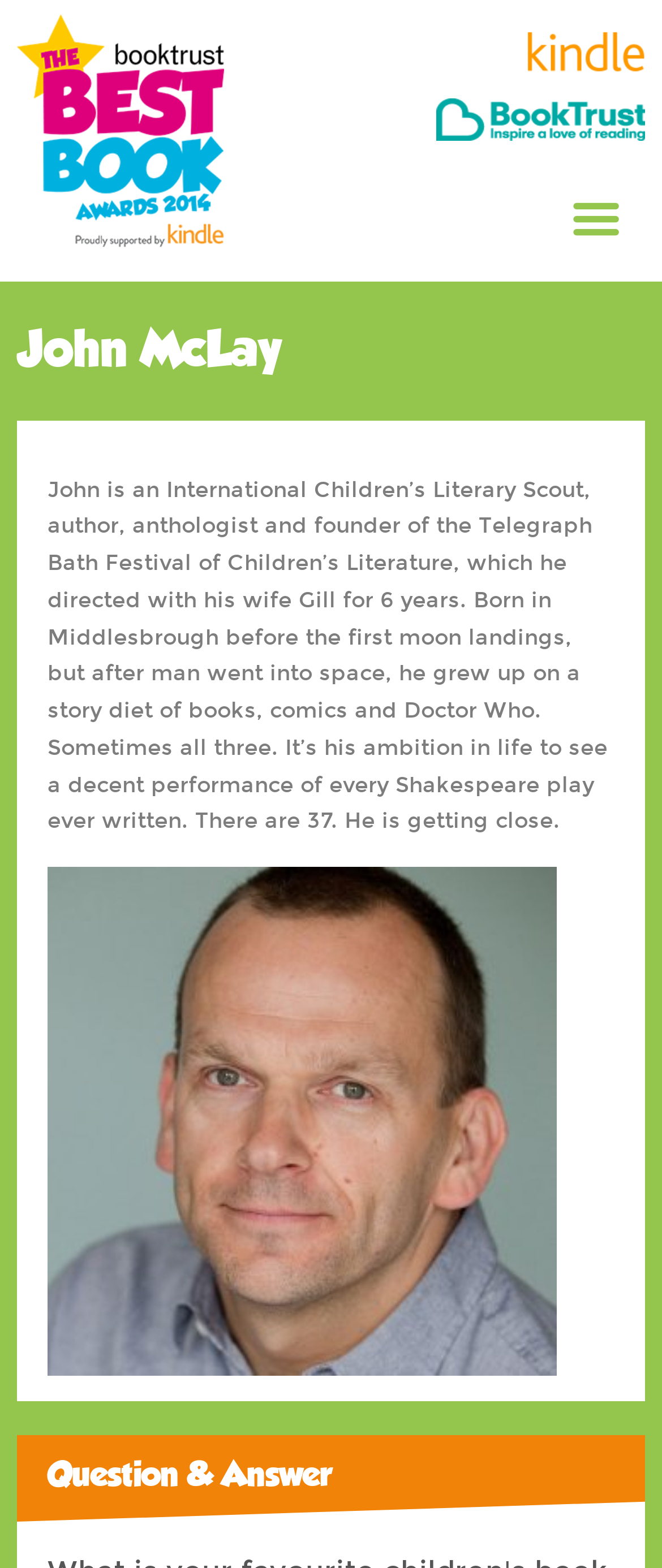Provide a thorough description of this webpage.

The webpage is about John McLay, an International Children's Literary Scout, author, and founder of the Telegraph Bath Festival of Children's Literature. At the top of the page, there are three links and a button, positioned horizontally, with the button located at the far right. 

Below these elements, there is a heading with the name "John McLay" in a prominent position. Following this heading, there is a paragraph of text that describes John McLay's background, interests, and ambitions. This text is positioned to the right of the heading and takes up a significant portion of the page.

To the right of the text, there is an image of John McLay, which is positioned below the heading with his name. At the bottom of the page, there is another heading titled "Question & Answer", which suggests that the page may contain an interview or Q&A session with John McLay.